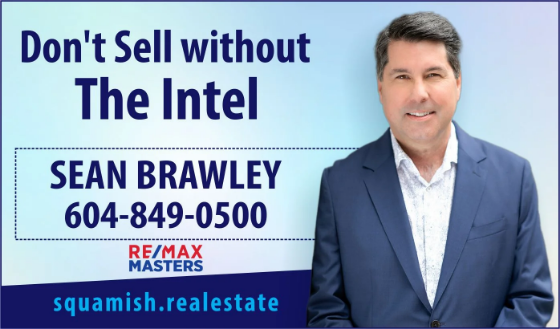Describe all significant details and elements found in the image.

The image features a professional real estate advertisement for Sean Brawley, affiliated with RE/MAX Masters. It prominently displays the slogan "Don't Sell without The Intel," emphasizing the importance of knowledge in real estate transactions. Below the slogan, Sean Brawley's name and contact number (604-849-0500) are clearly marked, making it easy for potential clients to reach out. The background is a light blue gradient, contributing to a modern and inviting look, while Sean Brawley is depicted in a smart navy blue blazer, smiling and exuding a friendly, approachable demeanor. The advertisement also includes the website "squamish.realeatate," suggesting a focus on properties in the Squamish area. This combination of elements conveys professionalism and local expertise, aiming to attract potential buyers and sellers in the real estate market.